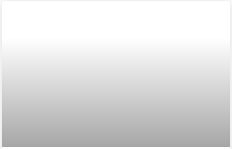Describe all the important aspects and details of the image.

The image features a scene related to the "Tractor donation from Bridging the Gap" initiative, showcasing the impactful contribution to agricultural development. This effort highlights the importance of providing essential farm equipment to support communities in need, emphasizing the organization's commitment to fostering sustainable practices. The accompanying heading suggests additional details about this initiative, reflecting the ongoing support and improvements being made for better farming practices in the targeted areas.